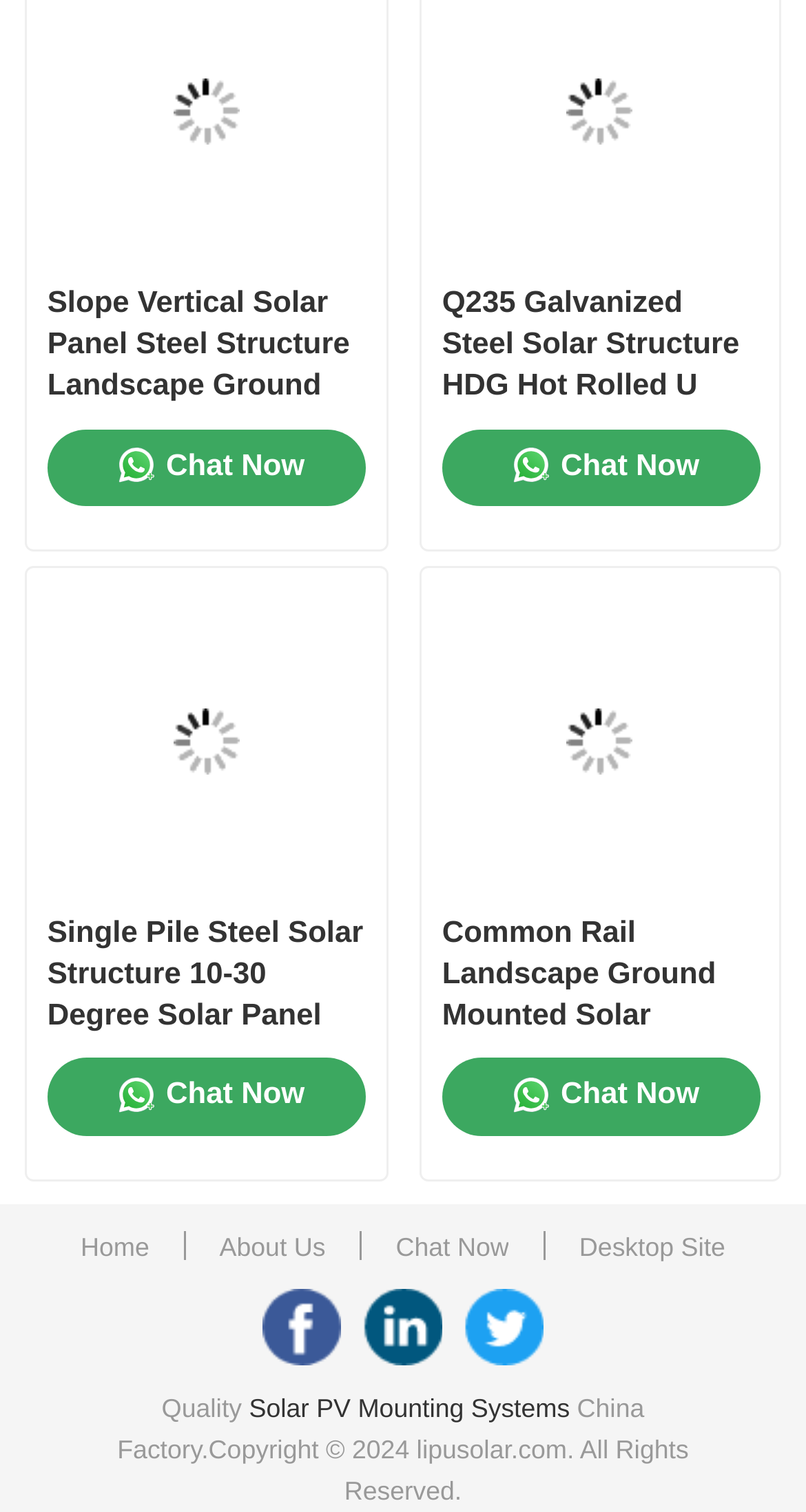How many 'Chat Now' links are there on the page?
Based on the screenshot, answer the question with a single word or phrase.

4